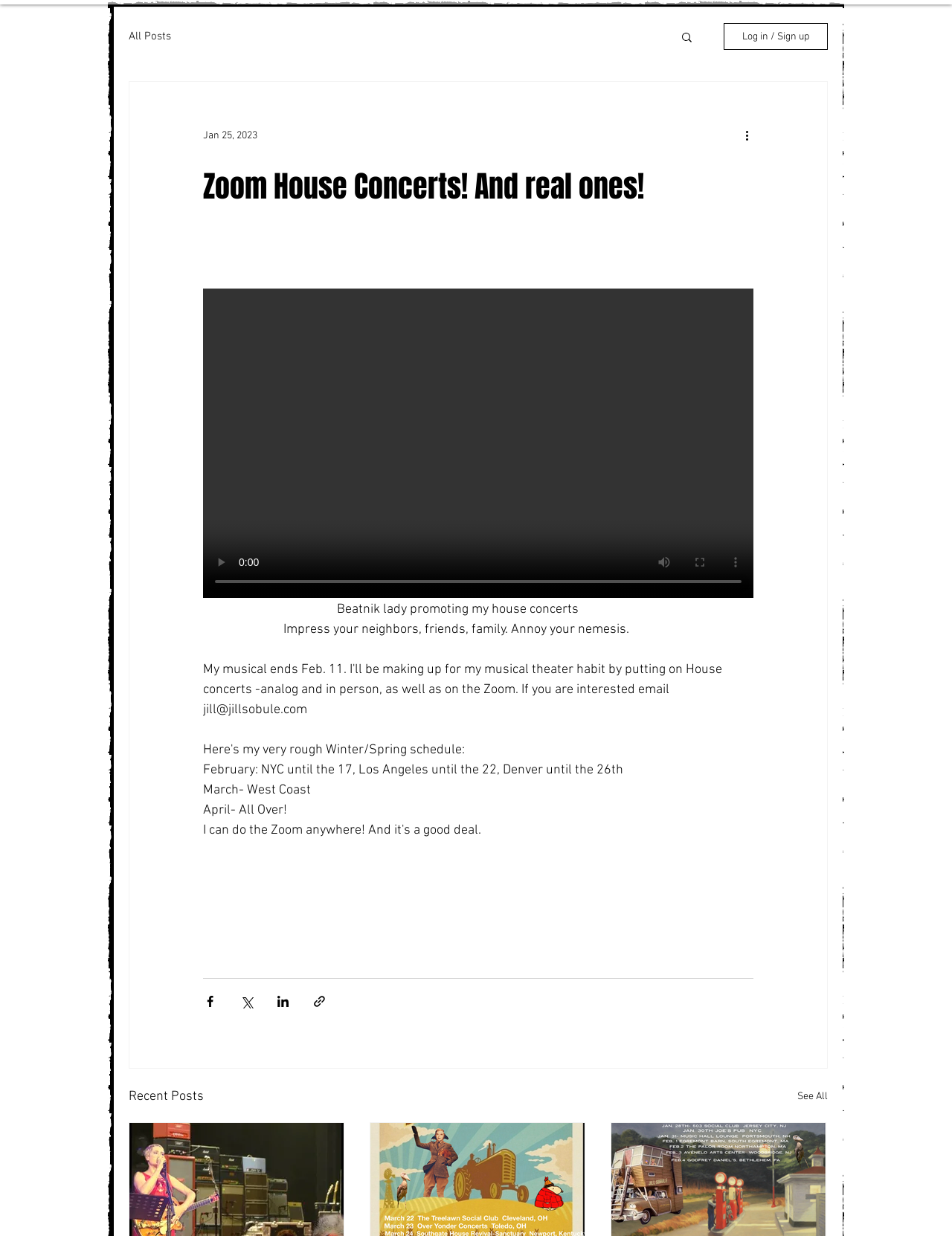What is the title of the article section?
Answer the question with as much detail as possible.

The webpage has an article section with a heading 'Zoom House Concerts! And real ones!' which is likely the title of the article section.